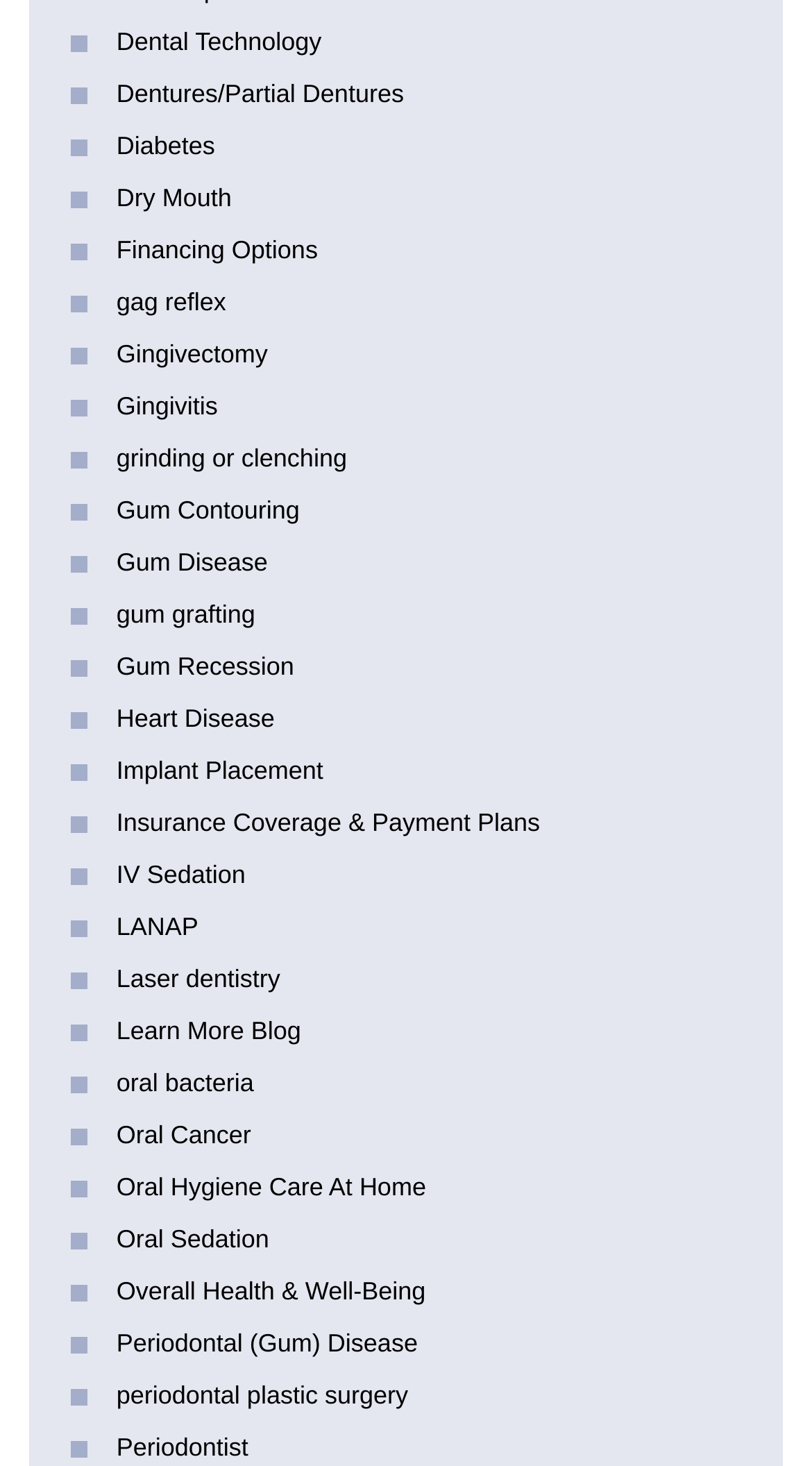Locate the bounding box of the UI element based on this description: "Diabetes". Provide four float numbers between 0 and 1 as [left, top, right, bottom].

[0.143, 0.089, 0.265, 0.109]